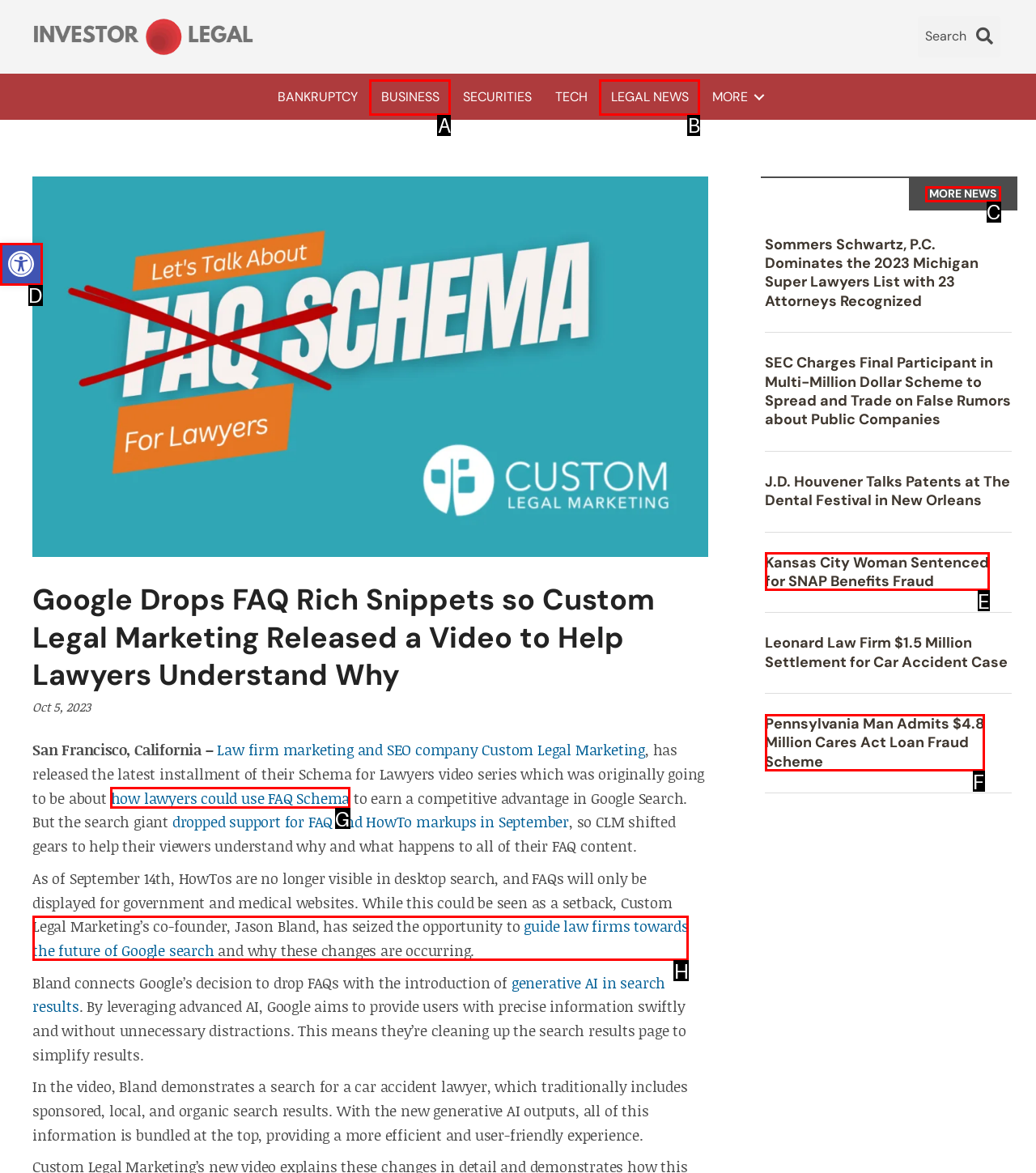Choose the HTML element that should be clicked to accomplish the task: Learn about the latest news. Answer with the letter of the chosen option.

C